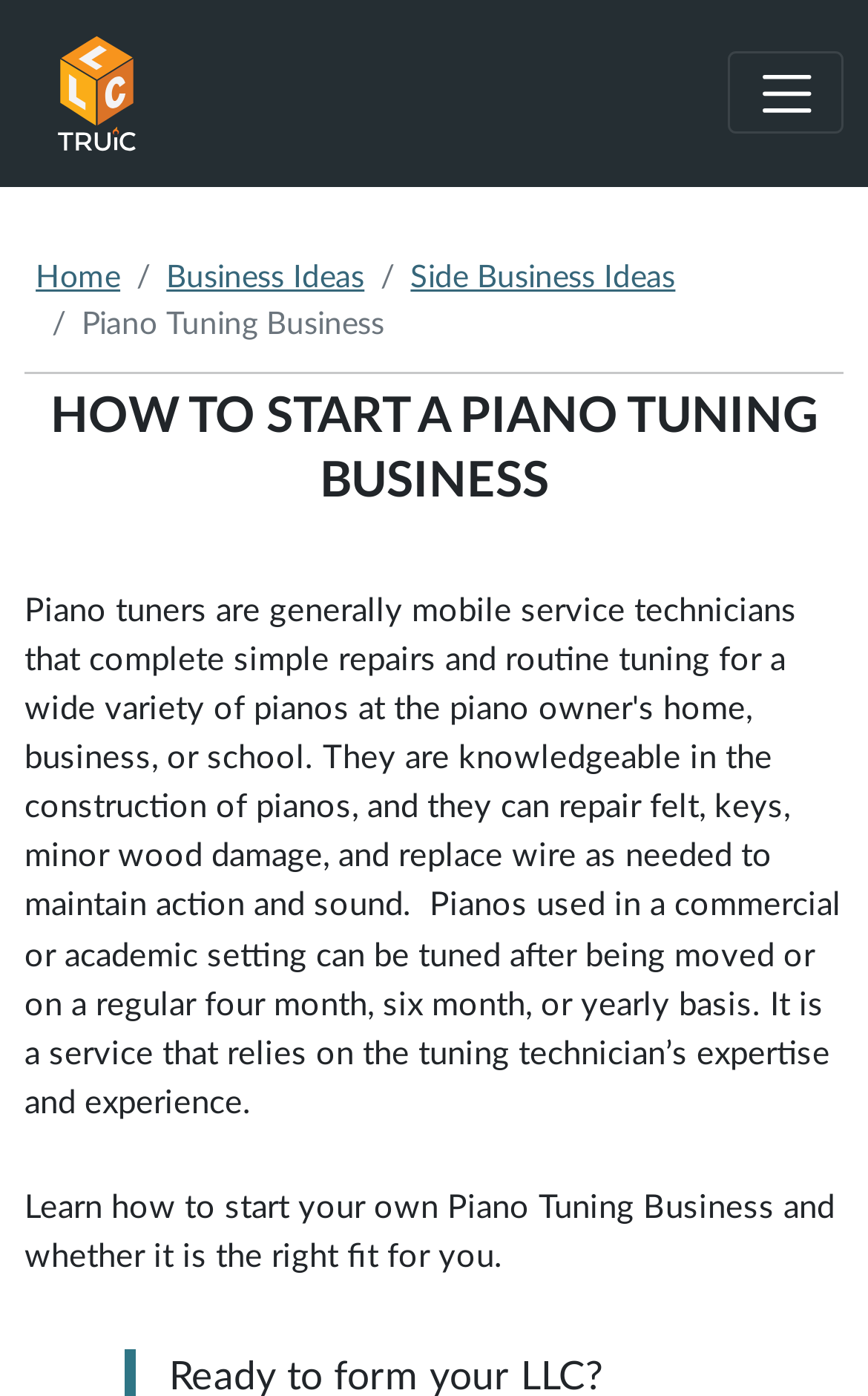Identify the bounding box for the given UI element using the description provided. Coordinates should be in the format (top-left x, top-left y, bottom-right x, bottom-right y) and must be between 0 and 1. Here is the description: Side Business Ideas

[0.473, 0.188, 0.778, 0.21]